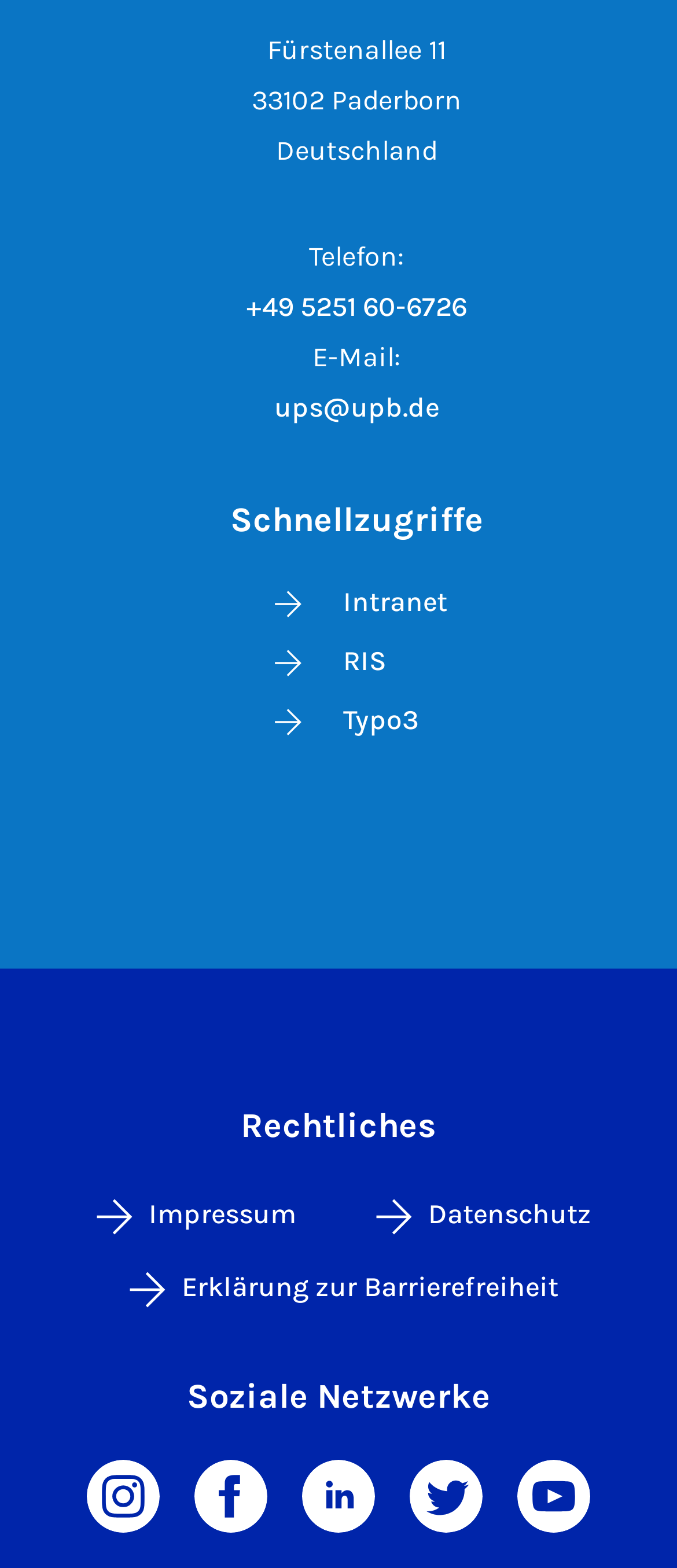Provide a one-word or short-phrase answer to the question:
What is the email address of the institution?

ups@upb.de